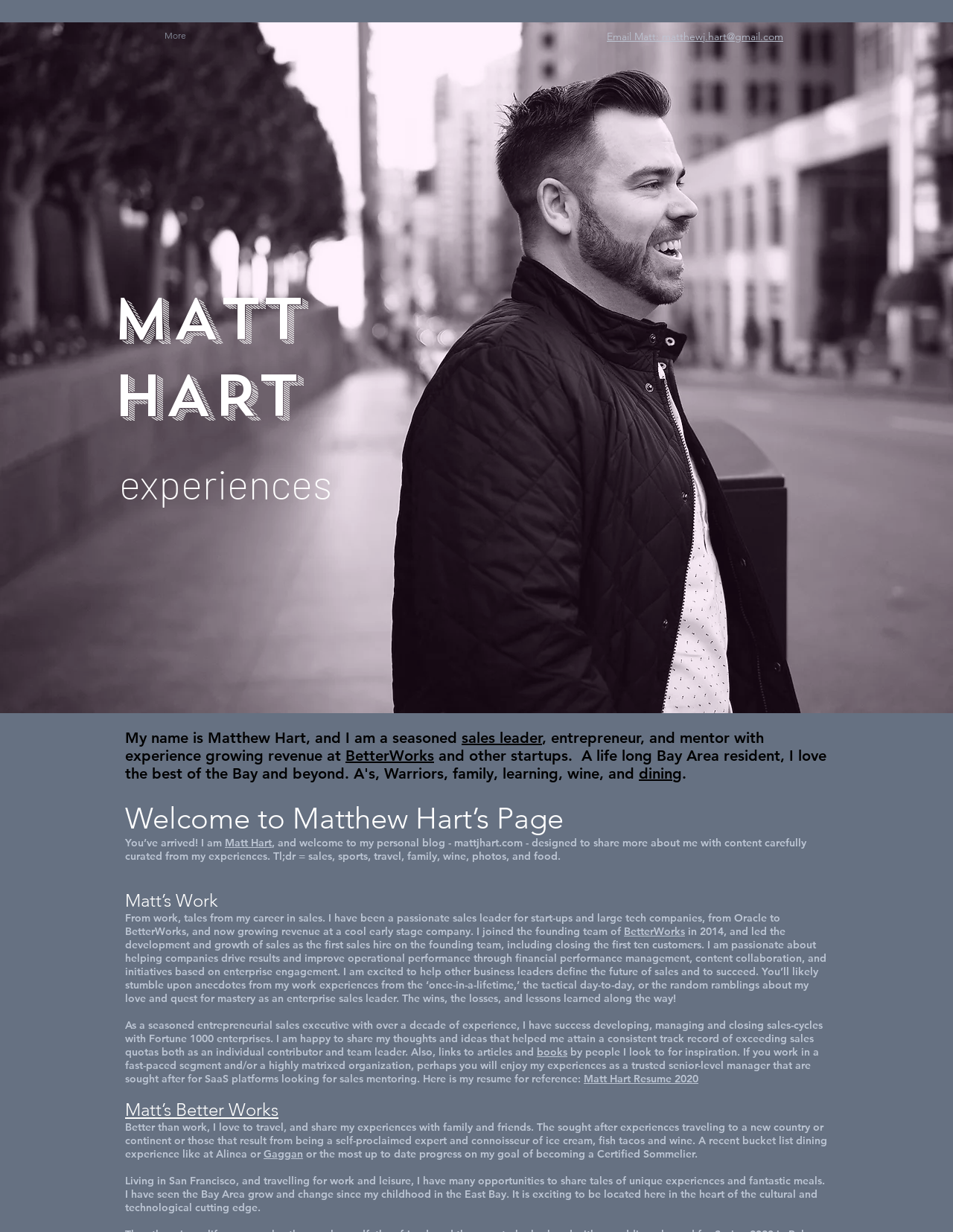Please specify the bounding box coordinates of the clickable region to carry out the following instruction: "Read about Matt's work". The coordinates should be four float numbers between 0 and 1, in the format [left, top, right, bottom].

[0.131, 0.722, 0.869, 0.74]